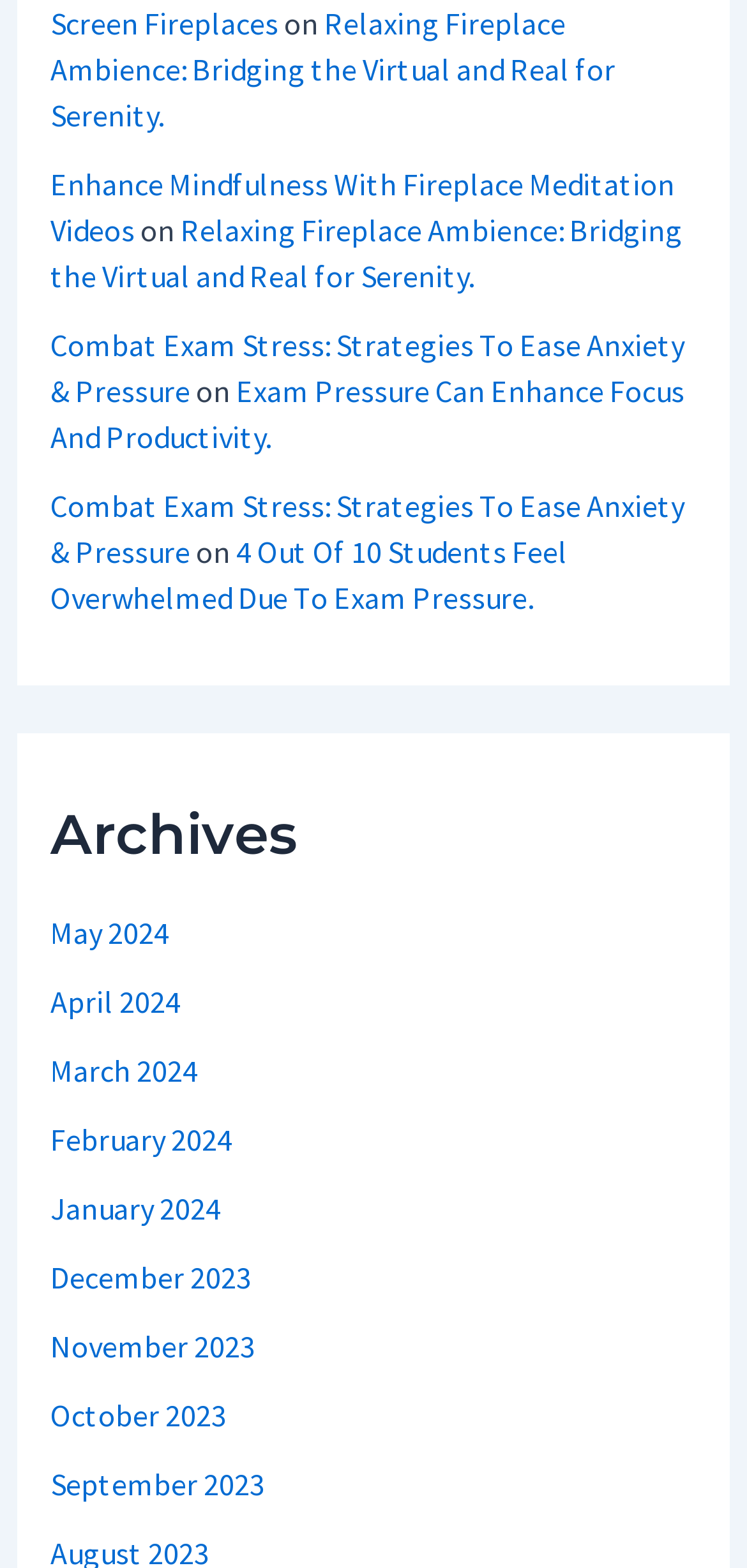Identify the bounding box coordinates of the clickable section necessary to follow the following instruction: "Read about relaxing fireplace ambience". The coordinates should be presented as four float numbers from 0 to 1, i.e., [left, top, right, bottom].

[0.067, 0.002, 0.824, 0.085]